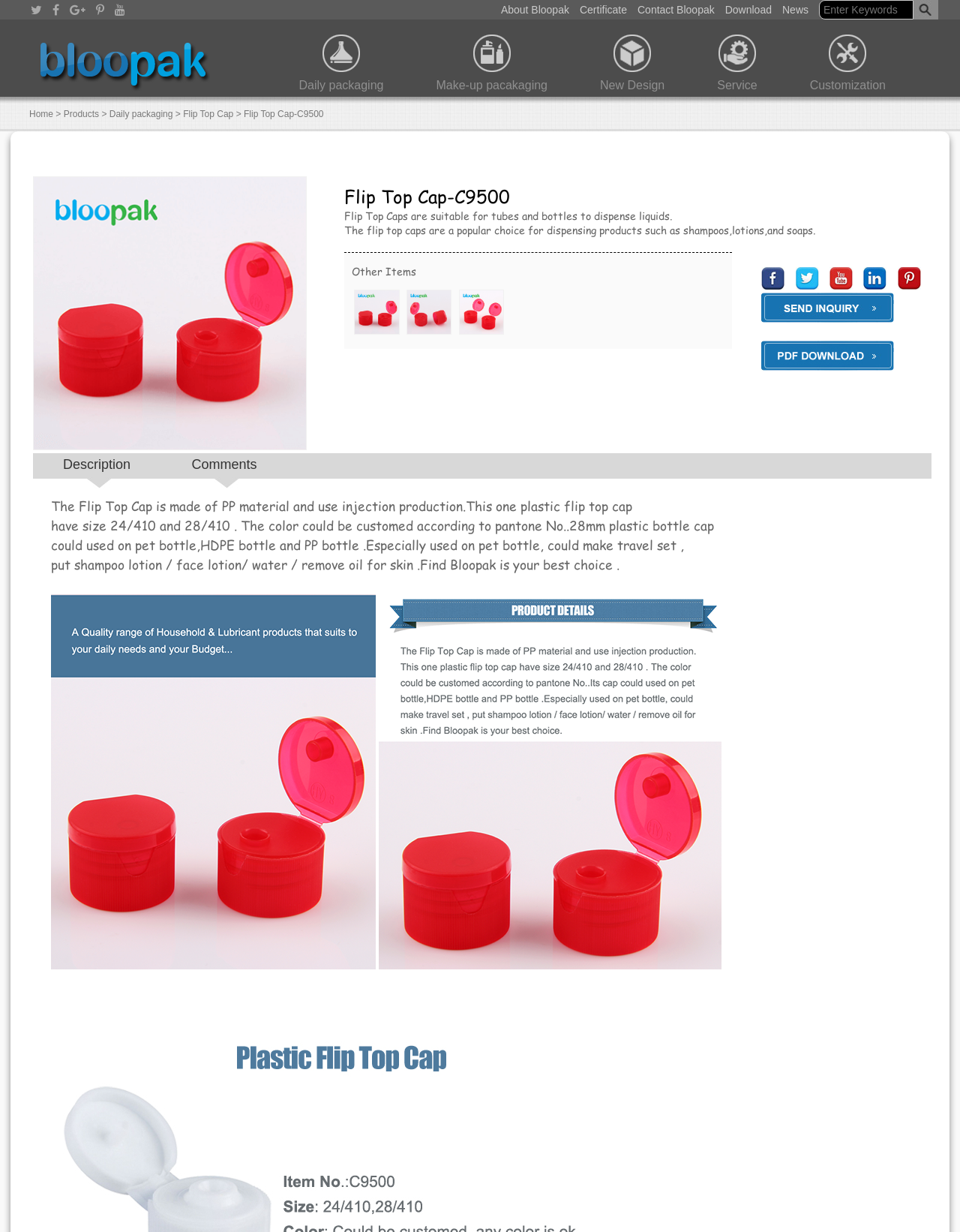What is the purpose of the Flip Top Cap?
Respond to the question with a single word or phrase according to the image.

dispensing liquids